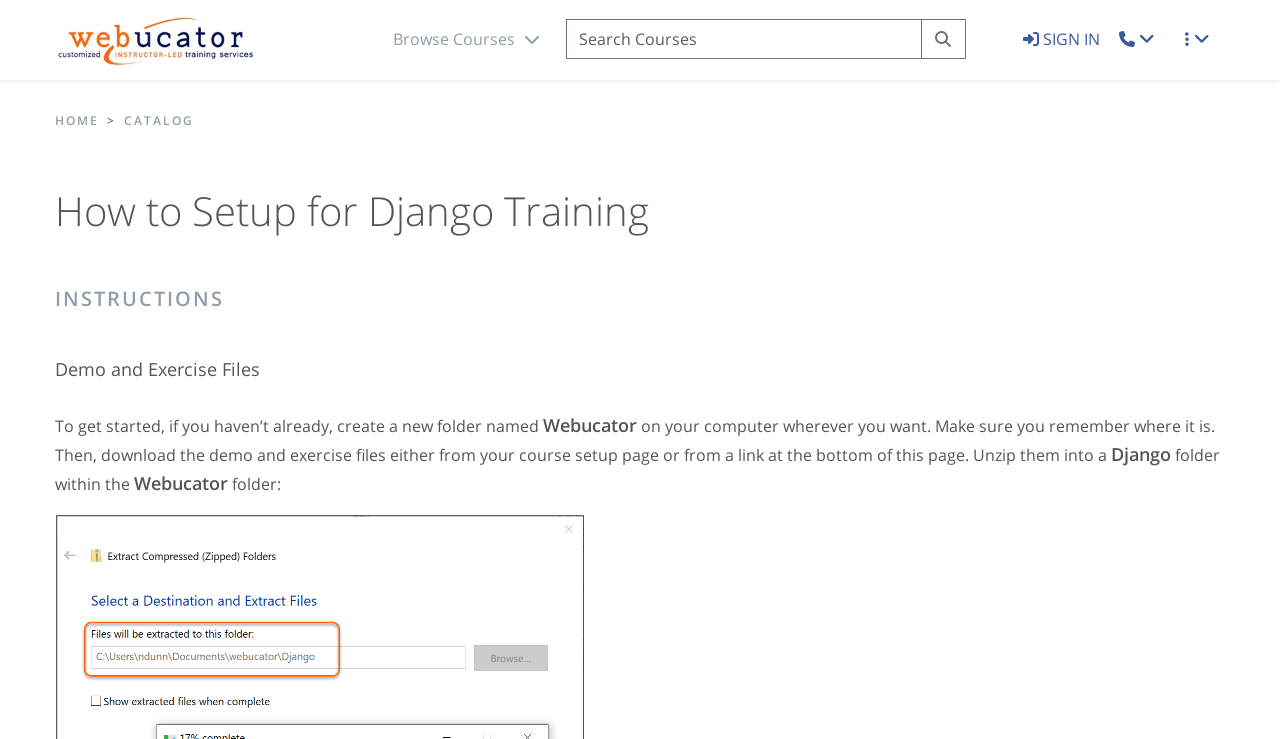Identify the bounding box of the UI element described as follows: "title="Webucator"". Provide the coordinates as four float numbers in the range of 0 to 1 [left, top, right, bottom].

[0.043, 0.038, 0.199, 0.068]